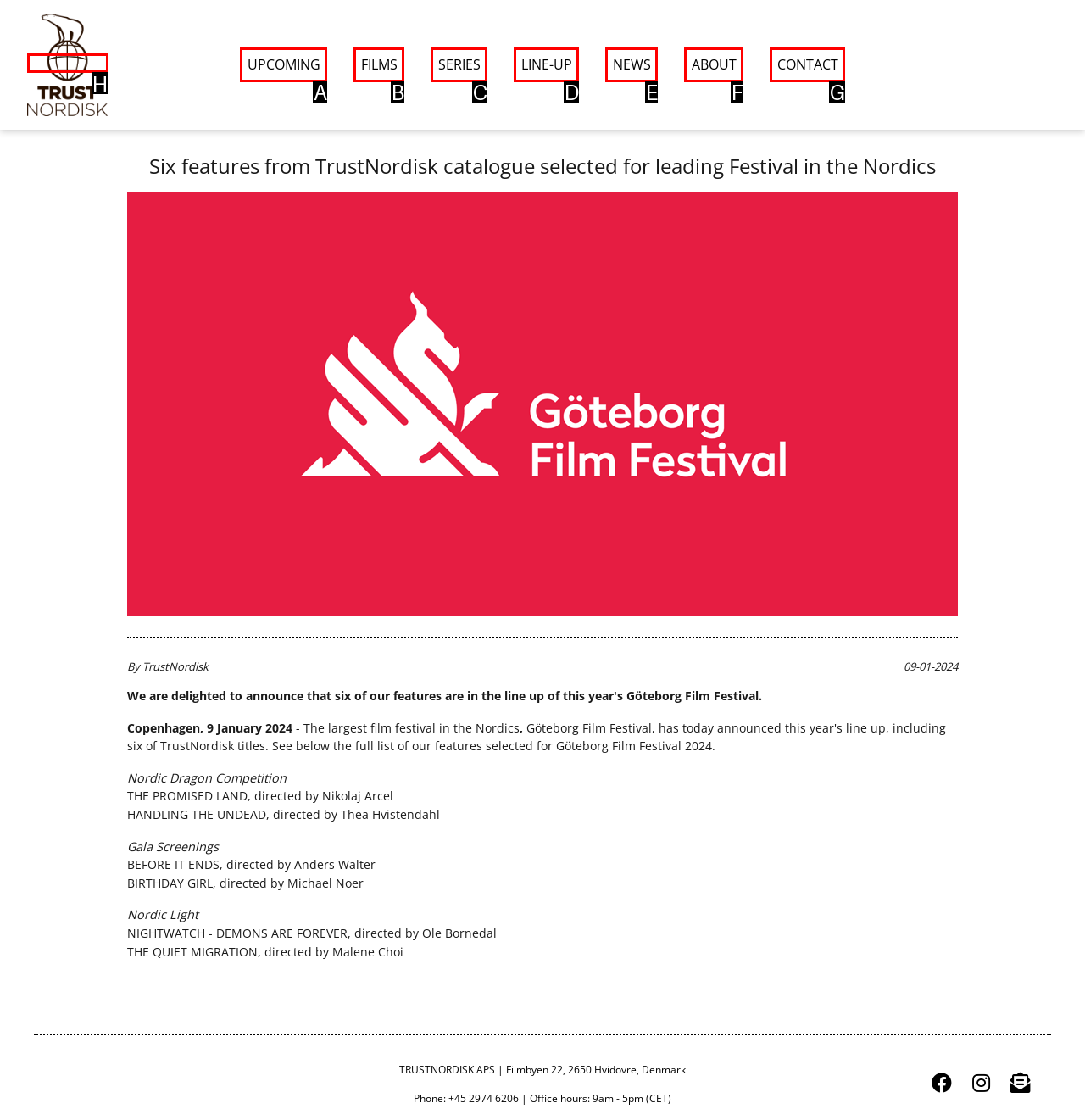Determine which HTML element matches the given description: NEWS. Provide the corresponding option's letter directly.

E